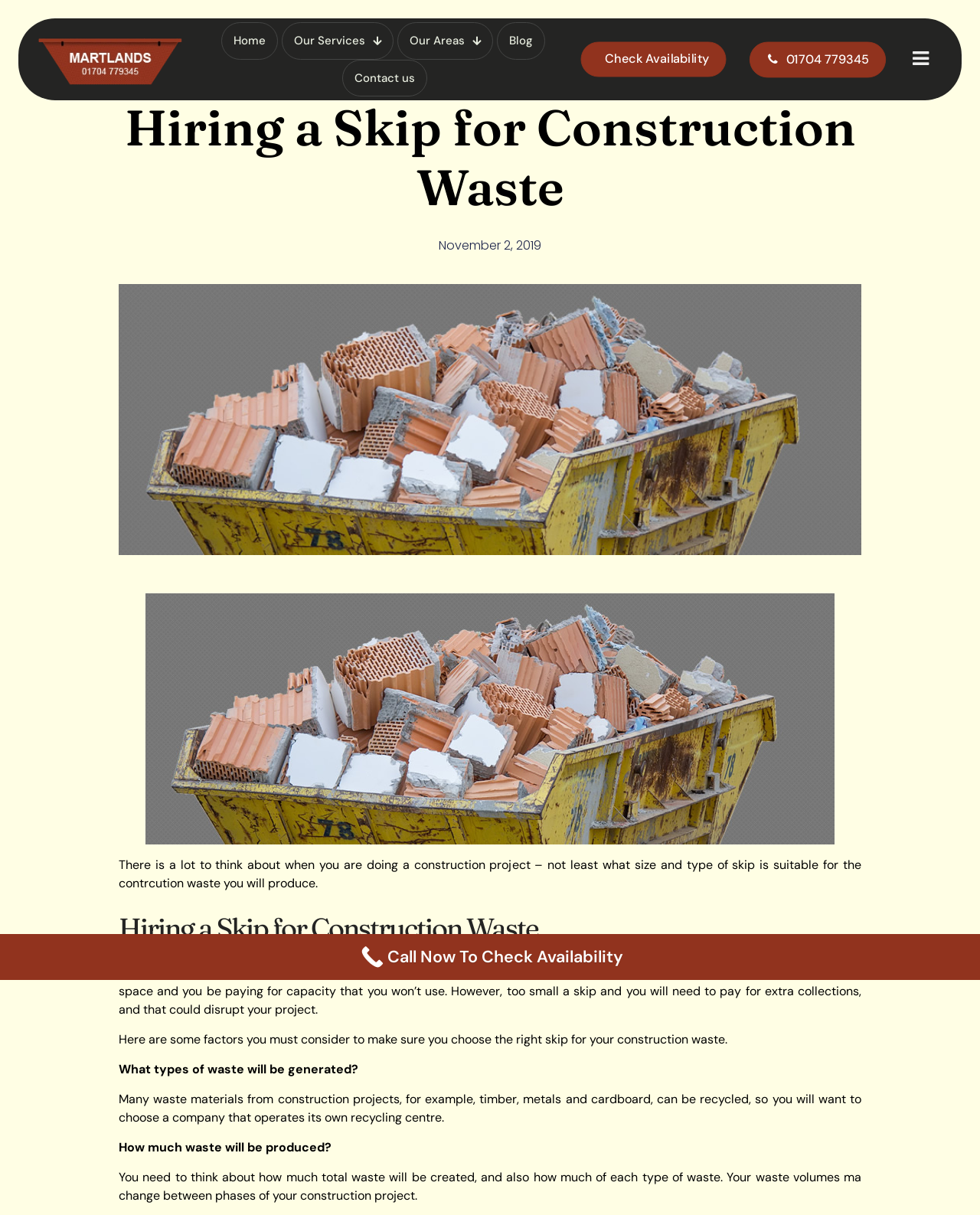Locate the bounding box coordinates of the element that needs to be clicked to carry out the instruction: "Call the phone number". The coordinates should be given as four float numbers ranging from 0 to 1, i.e., [left, top, right, bottom].

[0.765, 0.034, 0.904, 0.064]